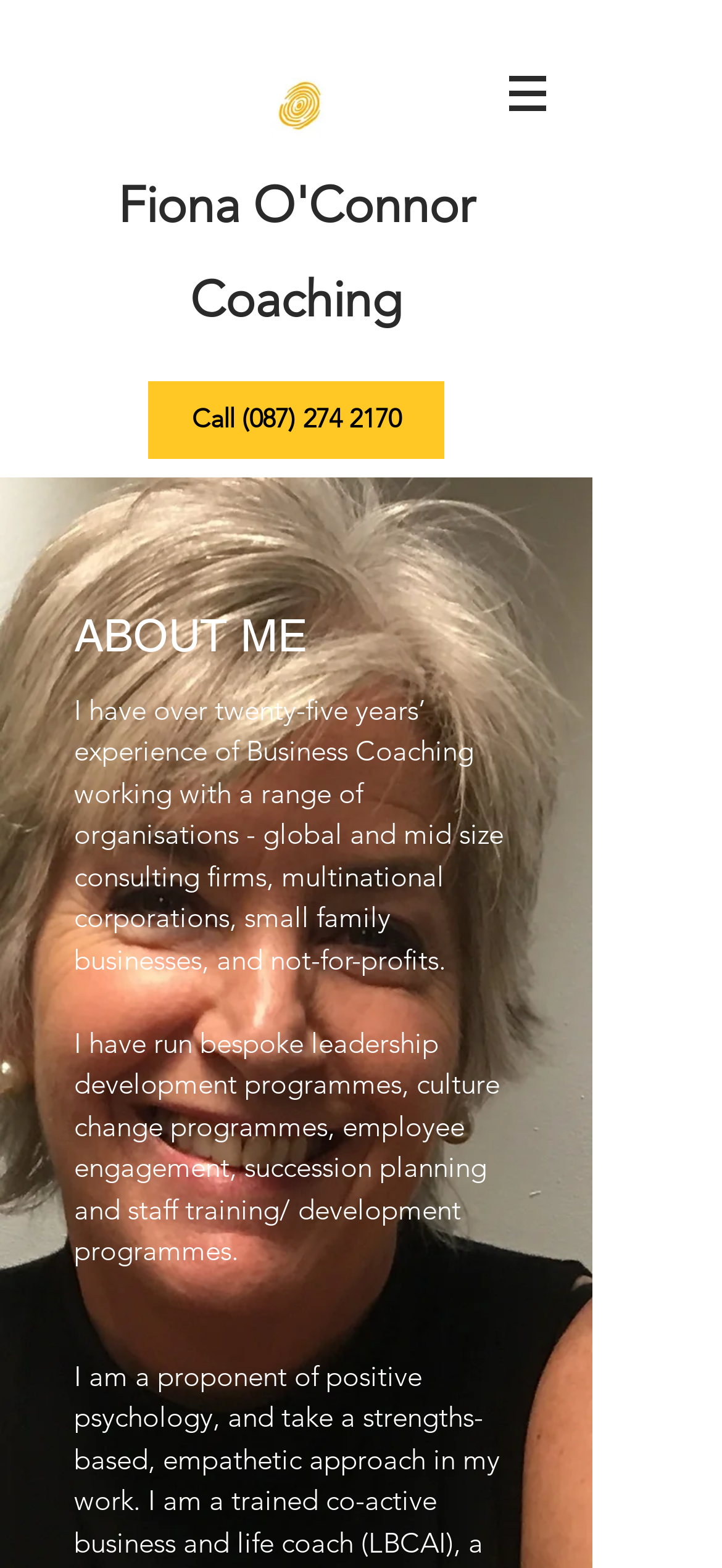Locate the bounding box of the UI element defined by this description: "Call (087) 274 2170". The coordinates should be given as four float numbers between 0 and 1, formatted as [left, top, right, bottom].

[0.205, 0.243, 0.615, 0.293]